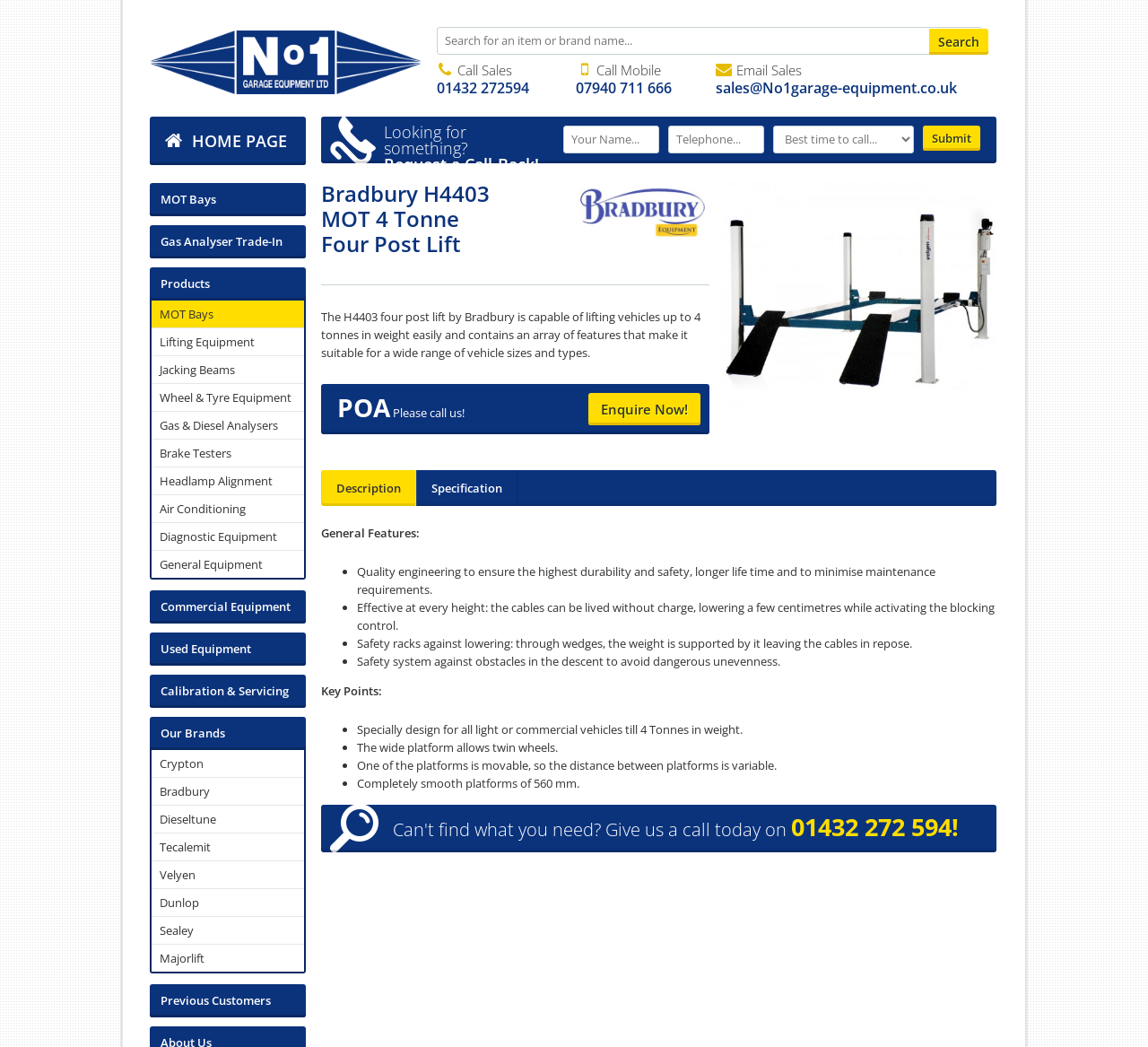Indicate the bounding box coordinates of the element that needs to be clicked to satisfy the following instruction: "Click on the 'WATCH ONLINE' button". The coordinates should be four float numbers between 0 and 1, i.e., [left, top, right, bottom].

None